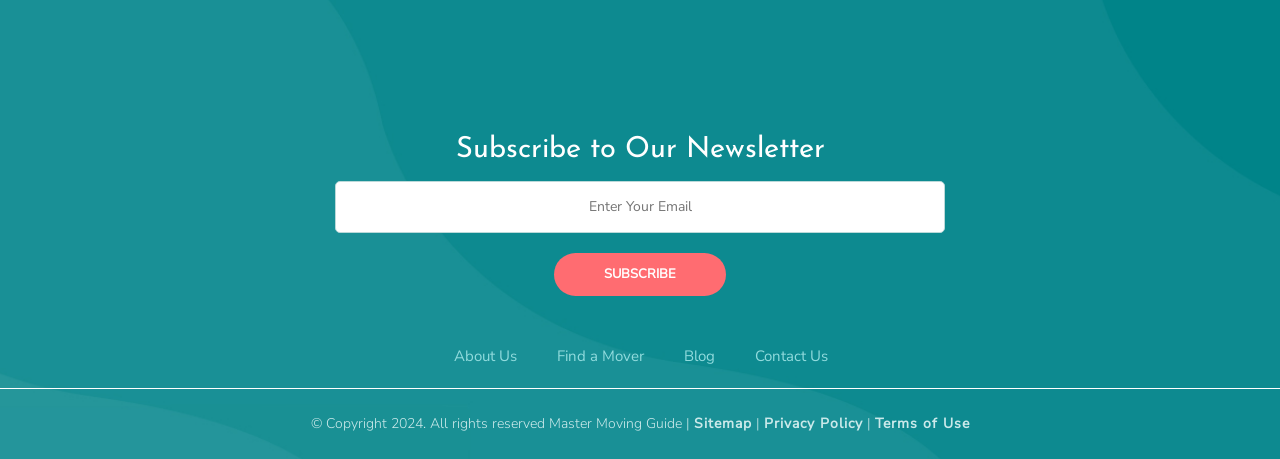How many main sections are on the page?
Answer the question with a single word or phrase derived from the image.

2